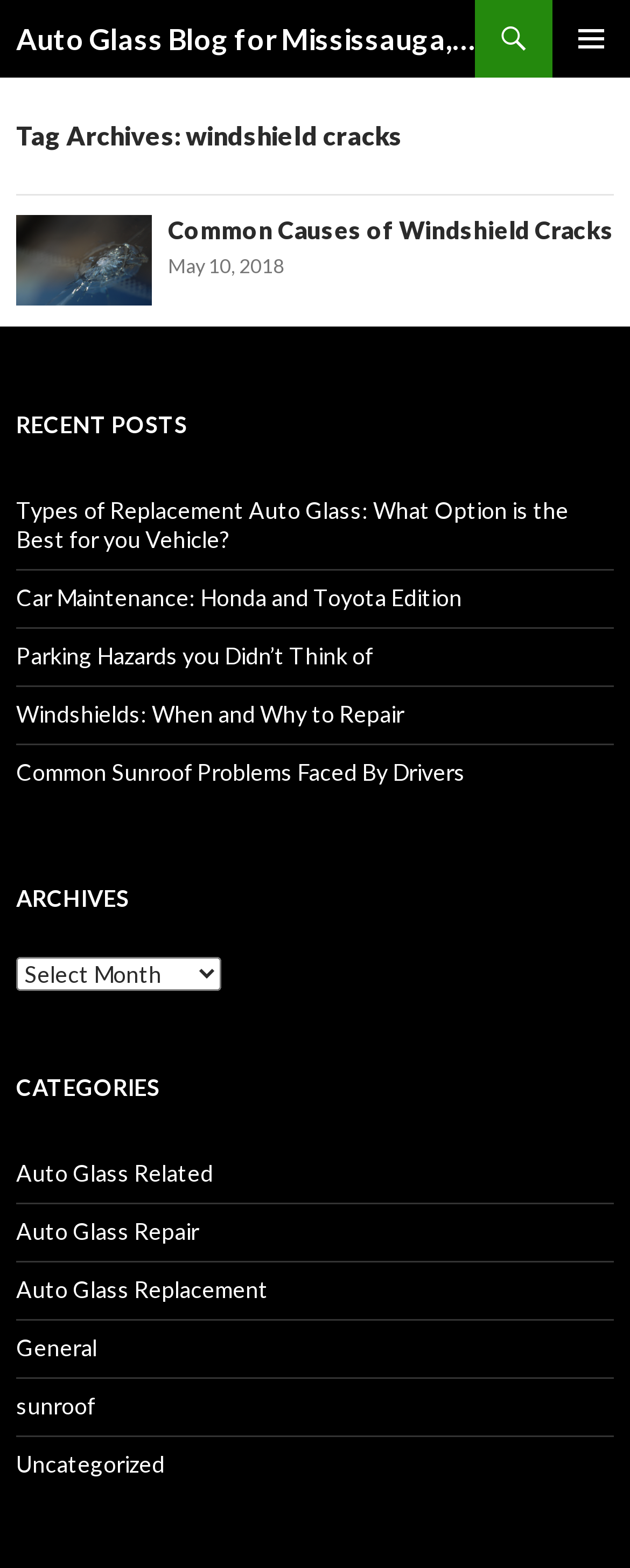How many recent posts are listed?
Provide a thorough and detailed answer to the question.

I can see a section labeled 'RECENT POSTS' which contains a list of links to recent articles. By counting the number of links, I can determine that there are 5 recent posts listed.